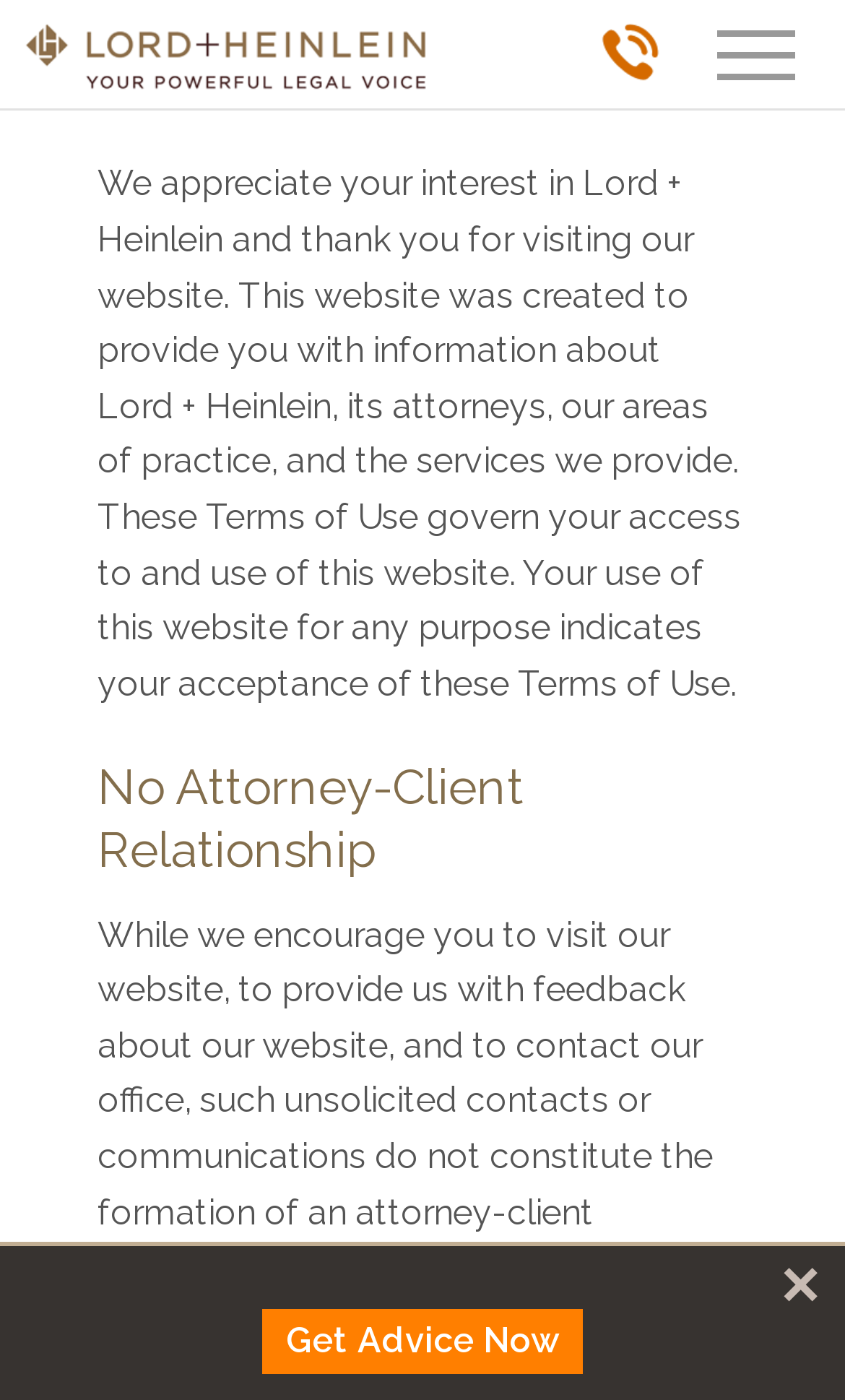Find the bounding box coordinates for the UI element whose description is: "parent_node: Get Advice Now". The coordinates should be four float numbers between 0 and 1, in the format [left, top, right, bottom].

[0.921, 0.907, 0.972, 0.932]